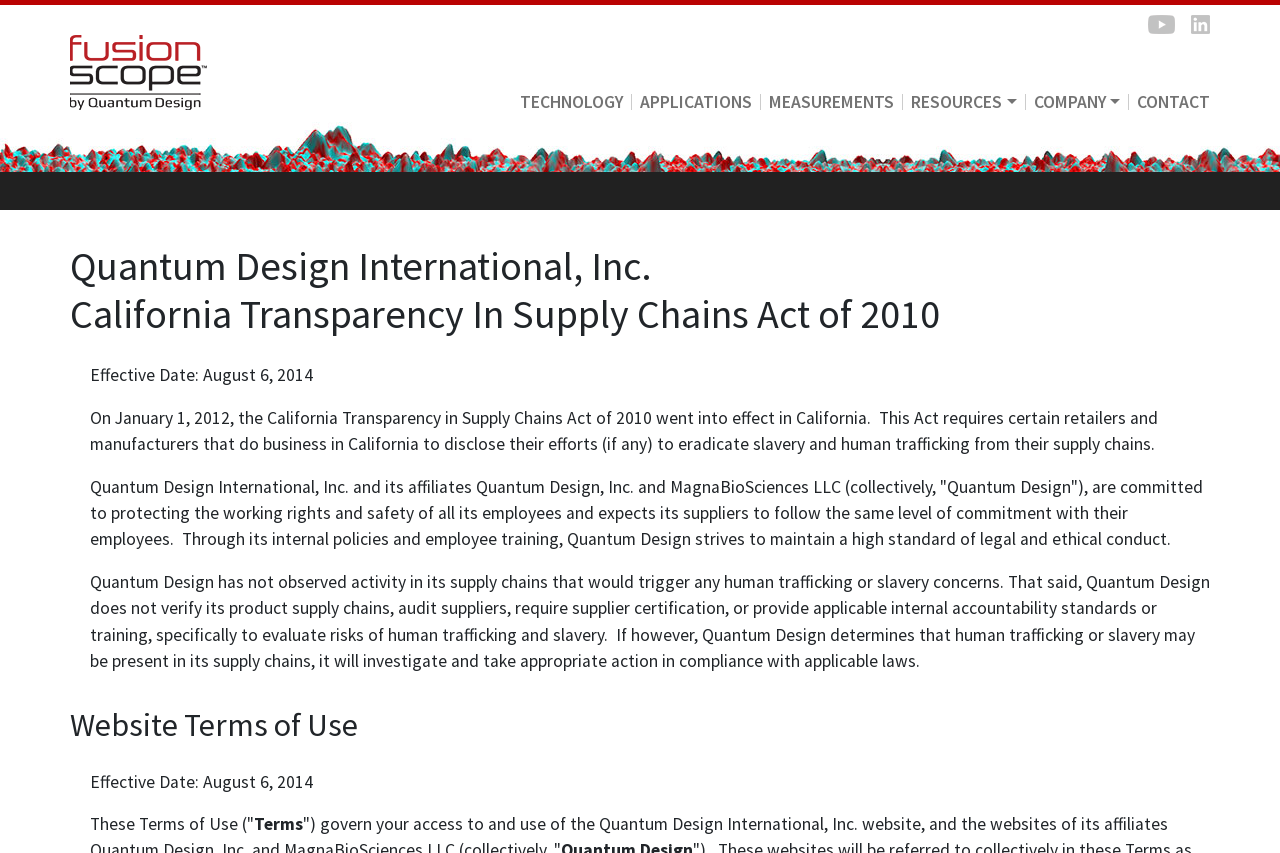Please respond to the question with a concise word or phrase:
What is the text of the first link on the webpage?

FusionScope by Quantum Design